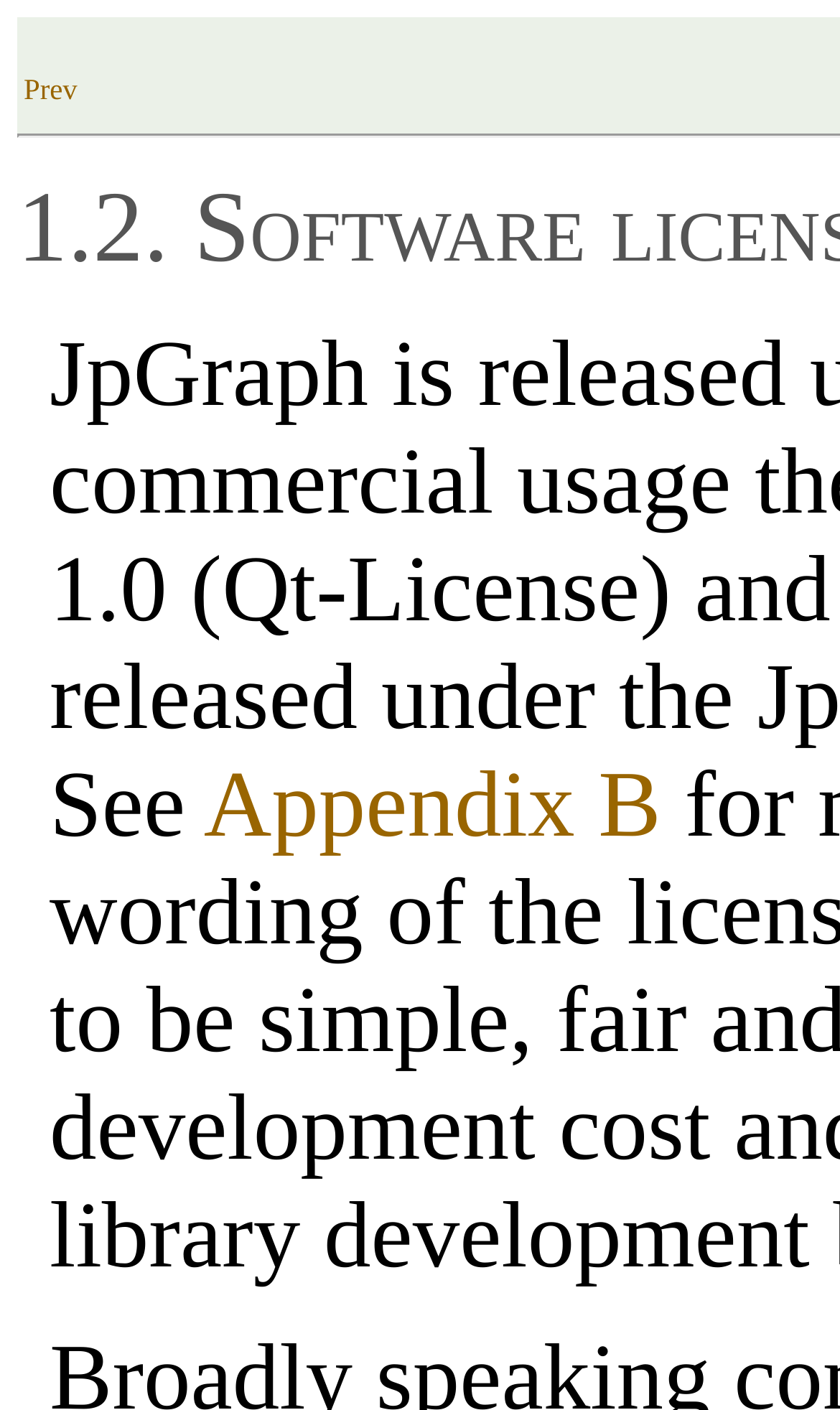Locate the bounding box of the UI element with the following description: "Prev".

[0.028, 0.052, 0.092, 0.075]